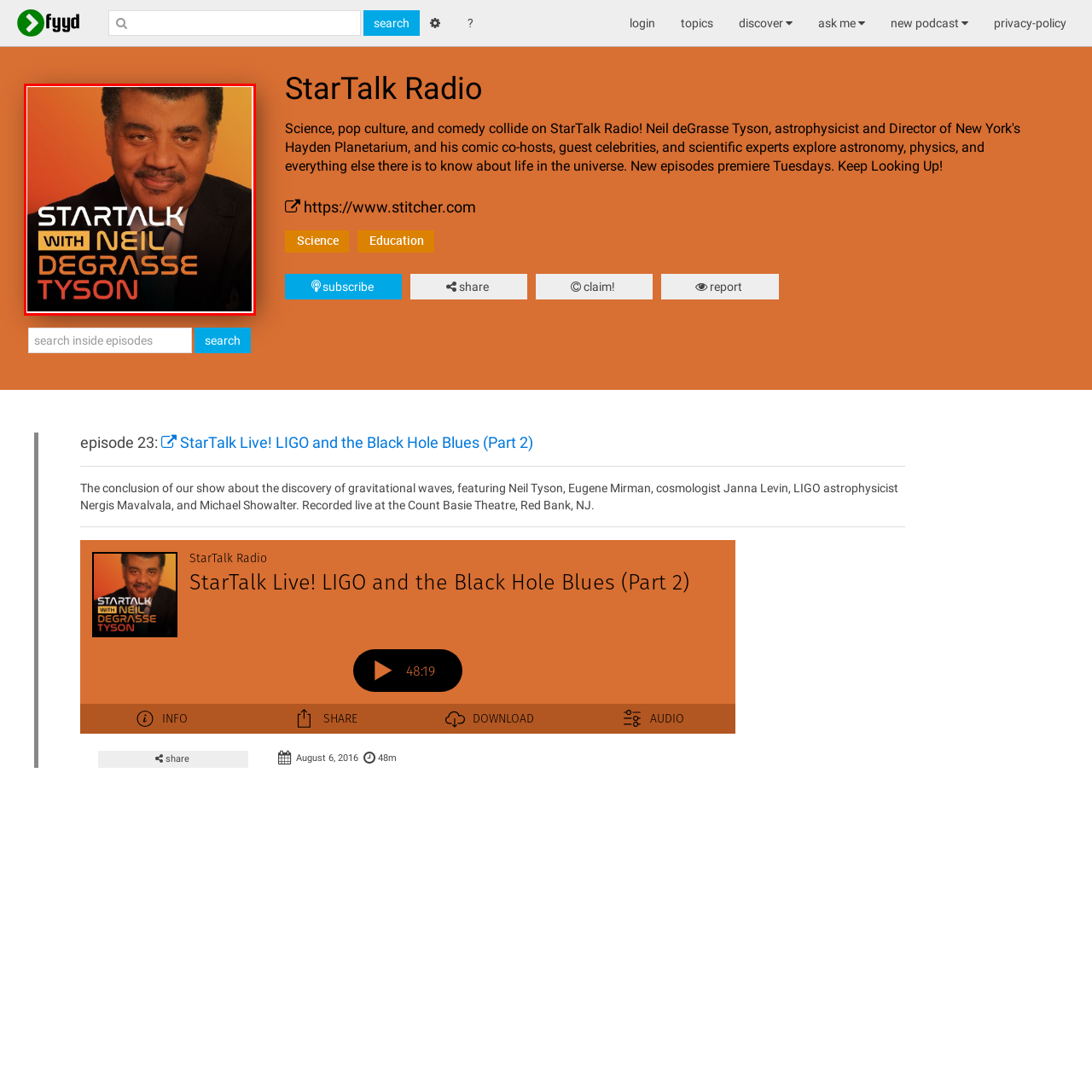What is the background color transition of the graphic?
Inspect the highlighted part of the image and provide a single word or phrase as your answer.

Deep orange to lighter hue